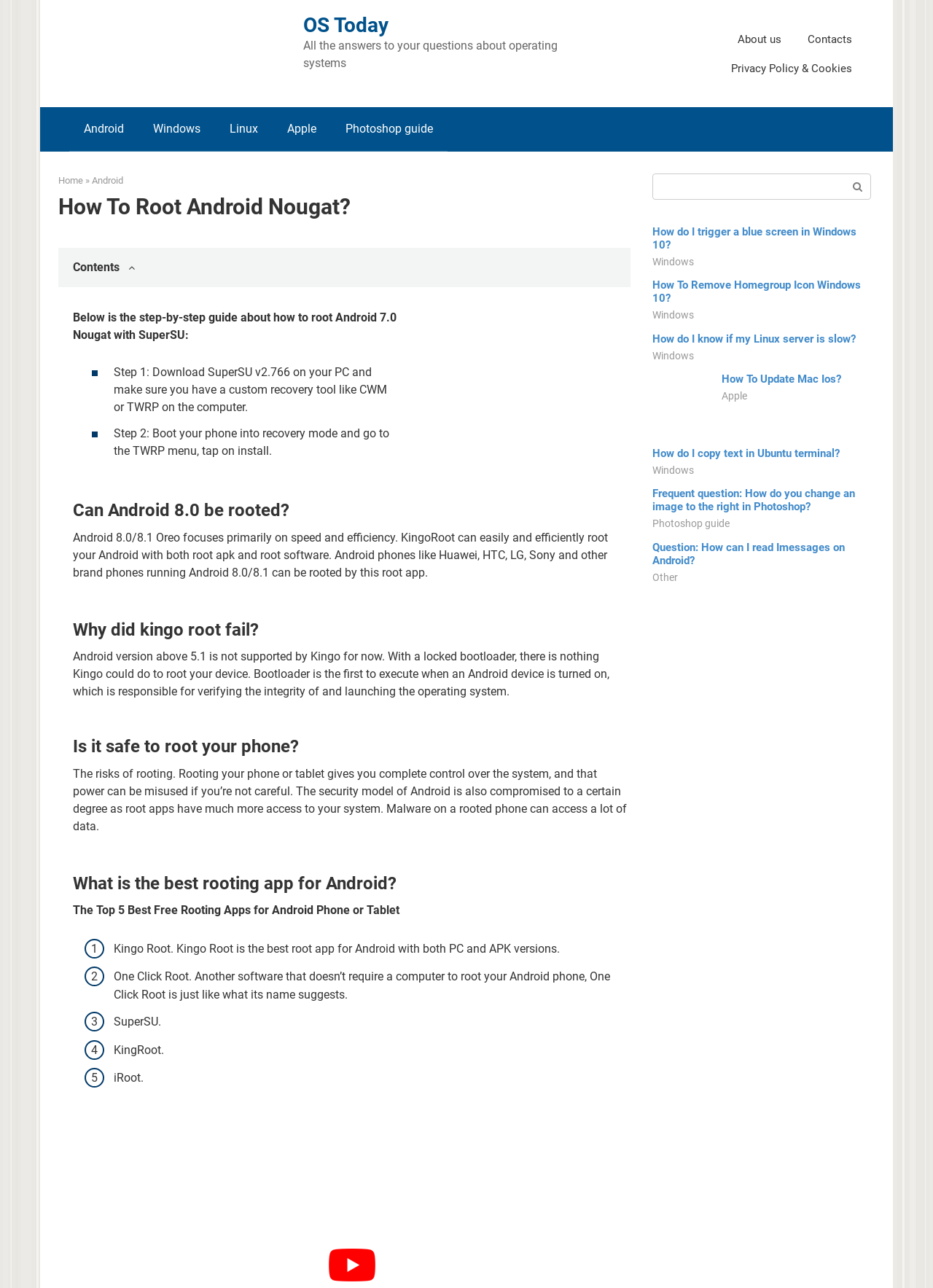Give a detailed explanation of the elements present on the webpage.

The webpage is about rooting Android devices, specifically Android 7.0 Nougat, with SuperSU. At the top, there is a navigation menu with links to "Skip to content", "OS Today", "About us", "Contacts", and "Privacy Policy & Cookies". Below the navigation menu, there is a header section with a logo and a tagline "All the answers to your questions about operating systems".

On the left side, there is a sidebar with links to different categories, including "Android", "Windows", "Linux", "Apple", and "Photoshop guide". The sidebar also has a "Home" link and a breadcrumb trail showing the current page's hierarchy.

The main content area is divided into sections, each with a heading and a brief description. The first section is about rooting Android 7.0 Nougat with SuperSU, followed by sections on whether Android 8.0 can be rooted, why KingoRoot may fail, and the risks of rooting. There are also sections on the best rooting apps for Android, including Kingo Root, One Click Root, SuperSU, KingRoot, and iRoot.

On the right side, there is a complementary section with a search bar and a list of related links to other articles on the website, including Windows and Linux-related topics.

At the bottom of the page, there is a notice about the website using cookies and a button to consent to their use.